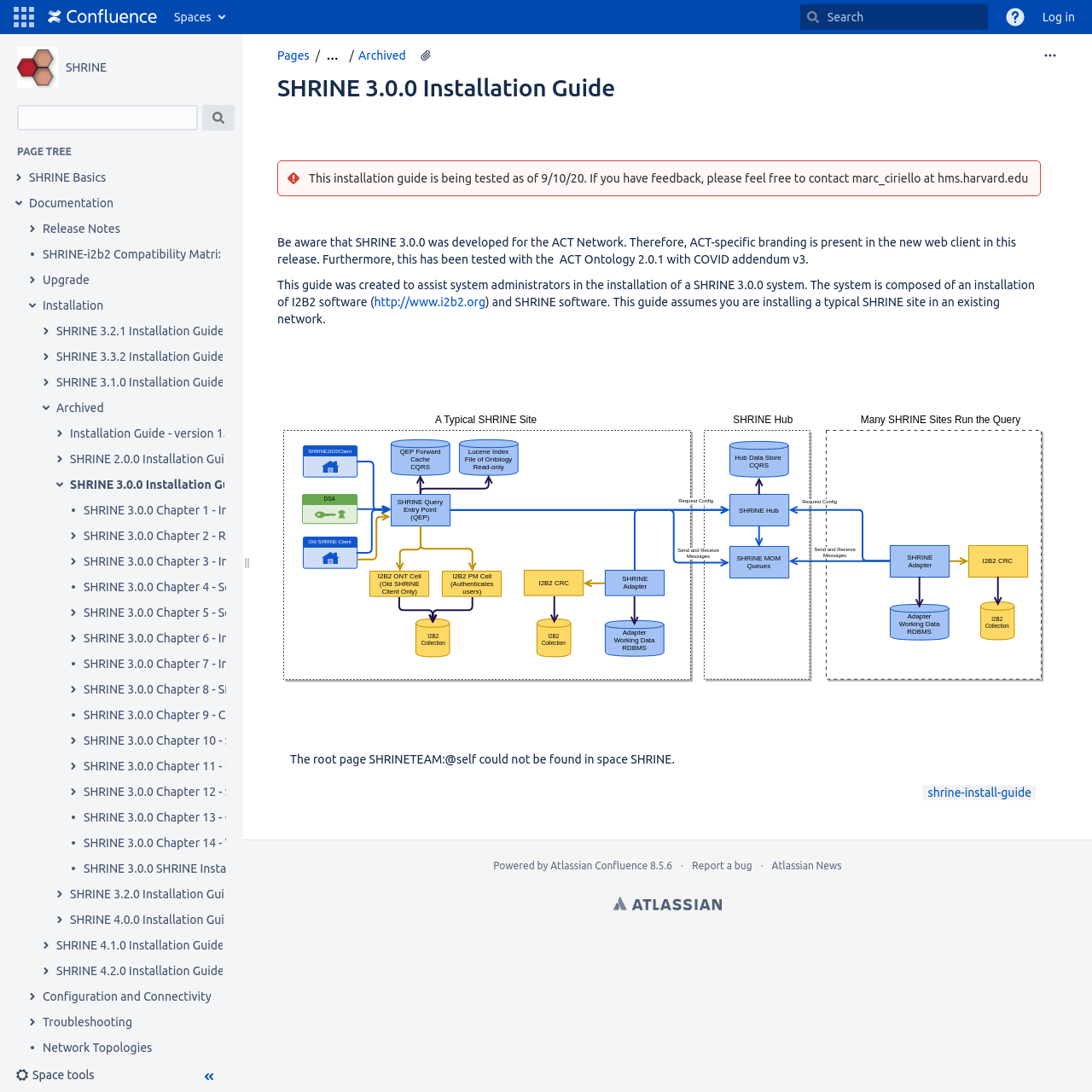What is the name of the software being installed?
Look at the image and respond with a single word or a short phrase.

SHRINE